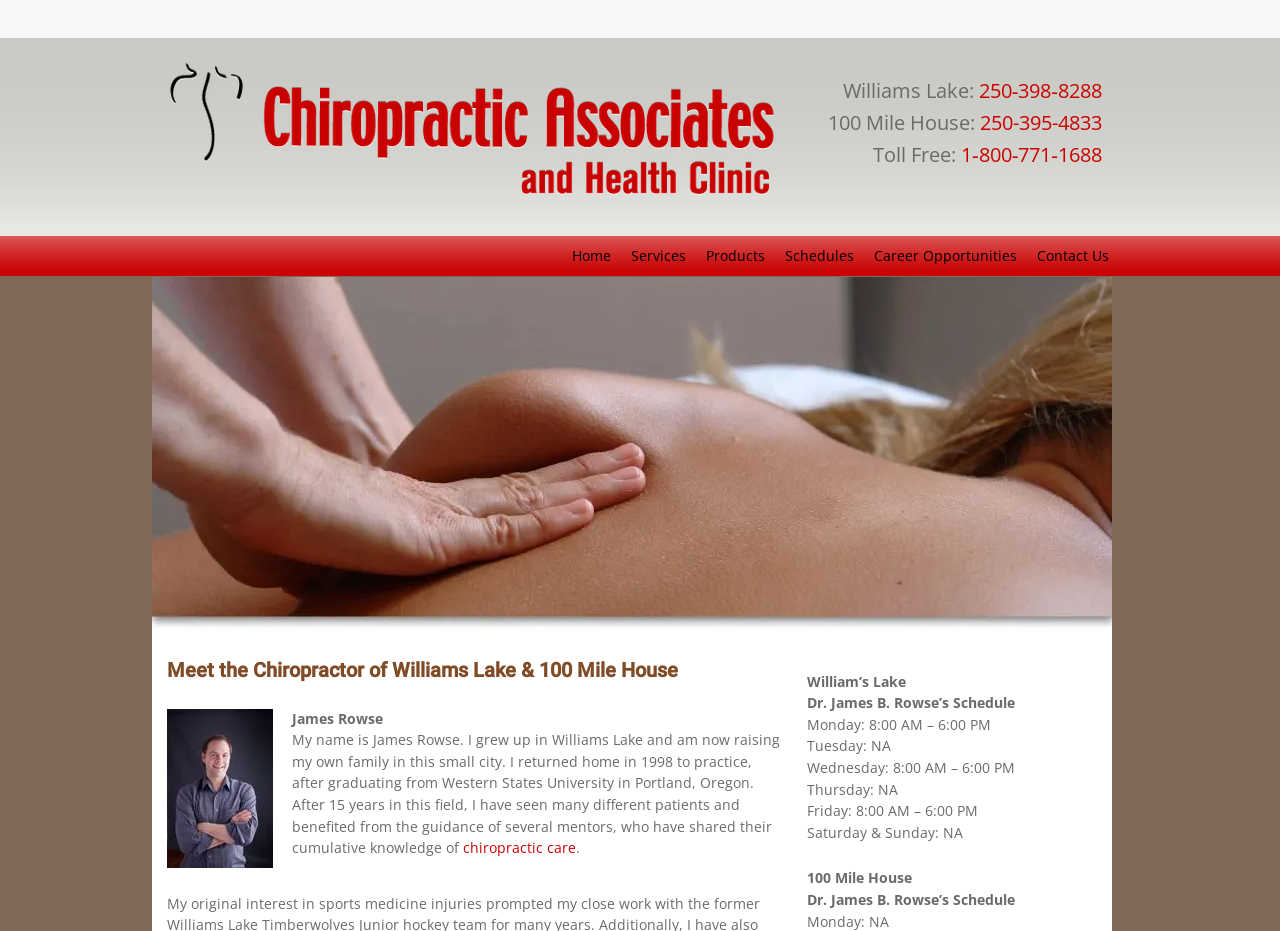Produce an elaborate caption capturing the essence of the webpage.

This webpage is about a chiropractor serving both 100 Mile House and Williams Lake. At the top, there is a large background image that spans the entire width of the page. Below the background image, there is a logo of "Chiropractic Associates" with a link to the website. 

To the right of the logo, there are three lines of contact information: Williams Lake's phone number, 100 Mile House's phone number, and a toll-free number. 

Below the contact information, there is a navigation menu with links to different sections of the website, including "Home", "Services", "Products", "Schedules", "Career Opportunities", and "Contact Us". 

On the left side of the page, there is a large image of a person getting a massage. Below the image, there is a heading that introduces the chiropractor, James Rowse, who serves both Williams Lake and 100 Mile House. 

Next to the heading, there is a smaller image of James Rowse. Below the image, there is a paragraph of text that describes James Rowse's background and experience as a chiropractor. The text also includes a link to "chiropractic care". 

Further down the page, there are two sections that display James Rowse's schedule for Williams Lake and 100 Mile House, respectively. Each section lists the days of the week and the corresponding hours of operation.